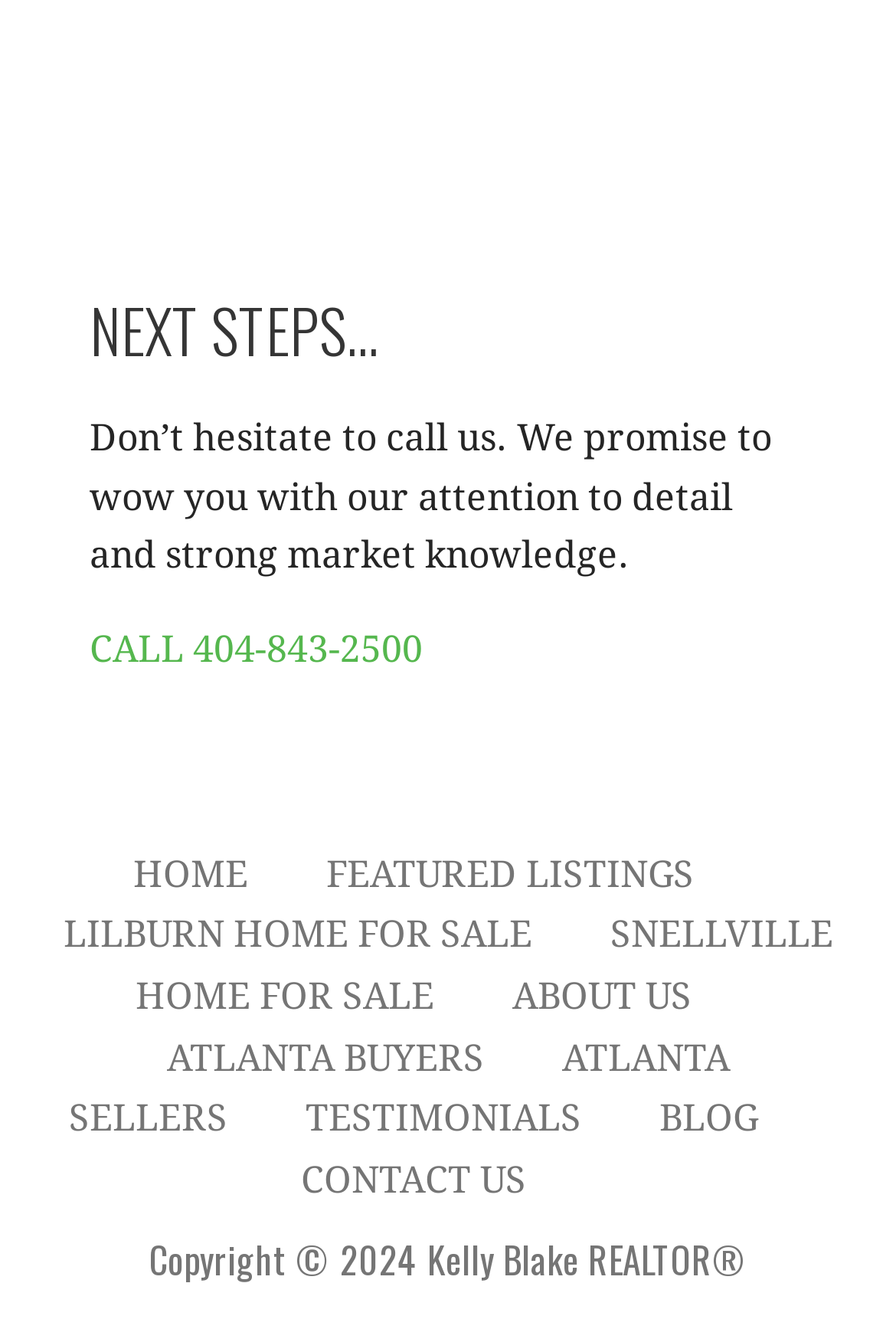Find the bounding box coordinates of the clickable area required to complete the following action: "Visit the About Us page".

None